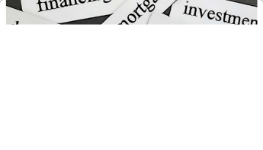Offer a detailed narrative of the scene depicted in the image.

The image features an array of cut-out paper strips displaying various financial terms, such as "financing," "mortgage," and "investment." These words are arranged in a visually engaging manner, highlighting the key concepts associated with real estate and investment strategies. The layout suggests a focus on the finance sector, possibly indicating important aspects of building a successful land business. This image is likely intended to complement the text surrounding it, which discusses setting up a phone system and considering outsourcing call handling for a land business. It emphasizes the essential terminology that may arise in discussions about financing and investment in real estate.